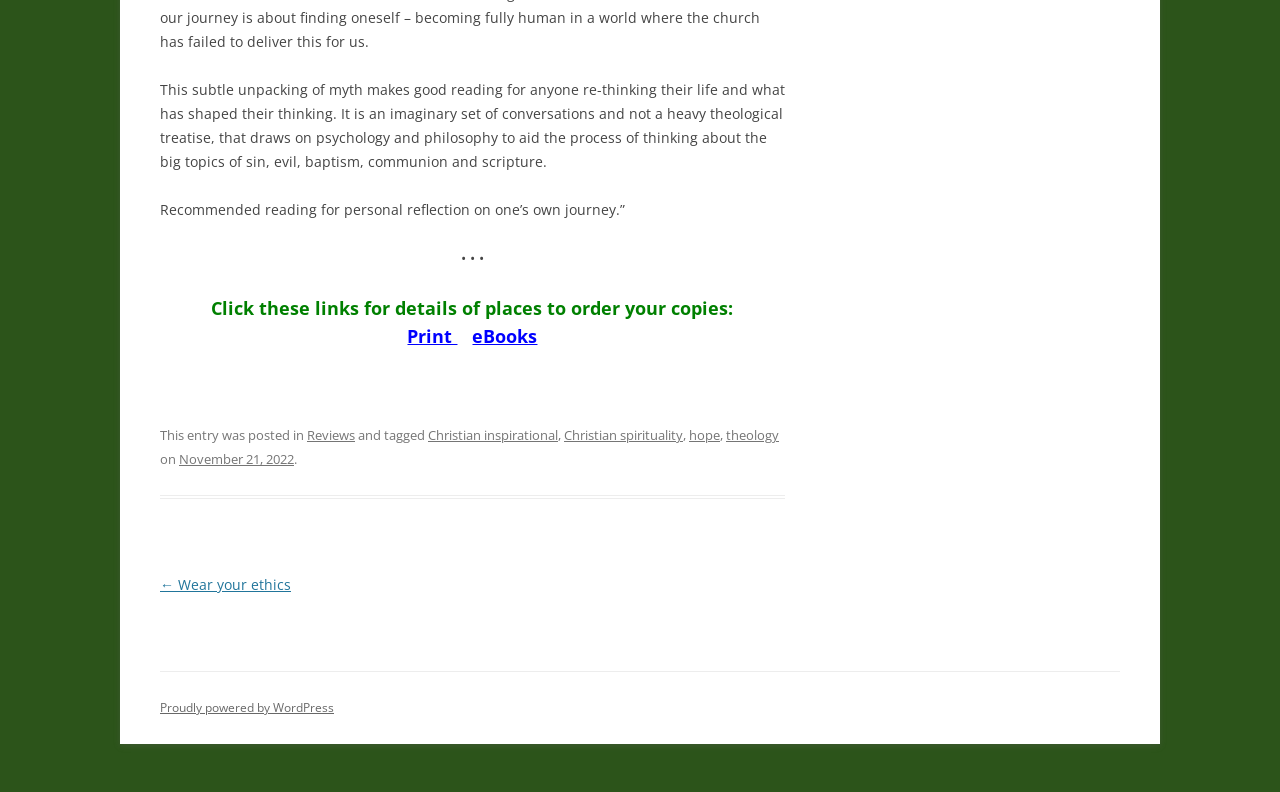What is the date of the post?
Answer the question based on the image using a single word or a brief phrase.

November 21, 2022